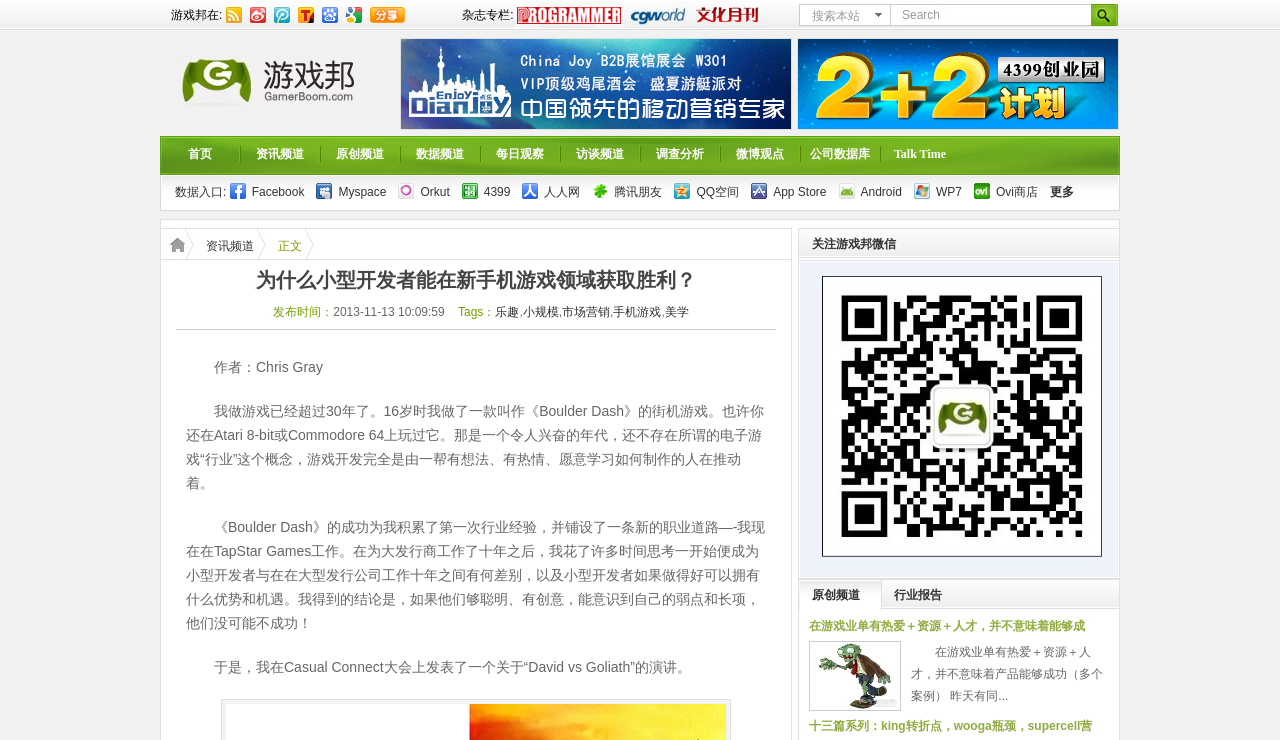Detail the webpage's structure and highlights in your description.

This webpage is about a gaming news article titled "Why small developers can win in the new mobile game market?" The article is published on GamerBoom.com, a gaming news website. 

At the top of the page, there is a navigation bar with several links, including "首页" (Home), "资讯频道" (News Channel), "原创频道" (Original Channel), and others. Below the navigation bar, there is a section with several social media links, including Facebook, Myspace, and others.

On the left side of the page, there is a column with several links, including "数据入口" (Data Entrance), "Facebook", "Myspace", and others. These links are accompanied by small icons.

The main content of the page is the article itself, which is titled "为什么小型开发者能在新手机游戏领域获取胜利？" (Why small developers can win in the new mobile game market?). The article has a publication date of "2013-11-13 10:09:59" and is tagged with keywords such as "乐趣" (Fun), "小规模" (Small scale), "市场营销" (Marketing), "手机游戏" (Mobile game), and "美学" (Aesthetics).

Above the article, there is a search bar with a "Search" button. On the right side of the page, there are several images and links, including a "杂志专栏" (Magazine Column) section.

Overall, the webpage is a news article page with a focus on gaming industry news and trends.